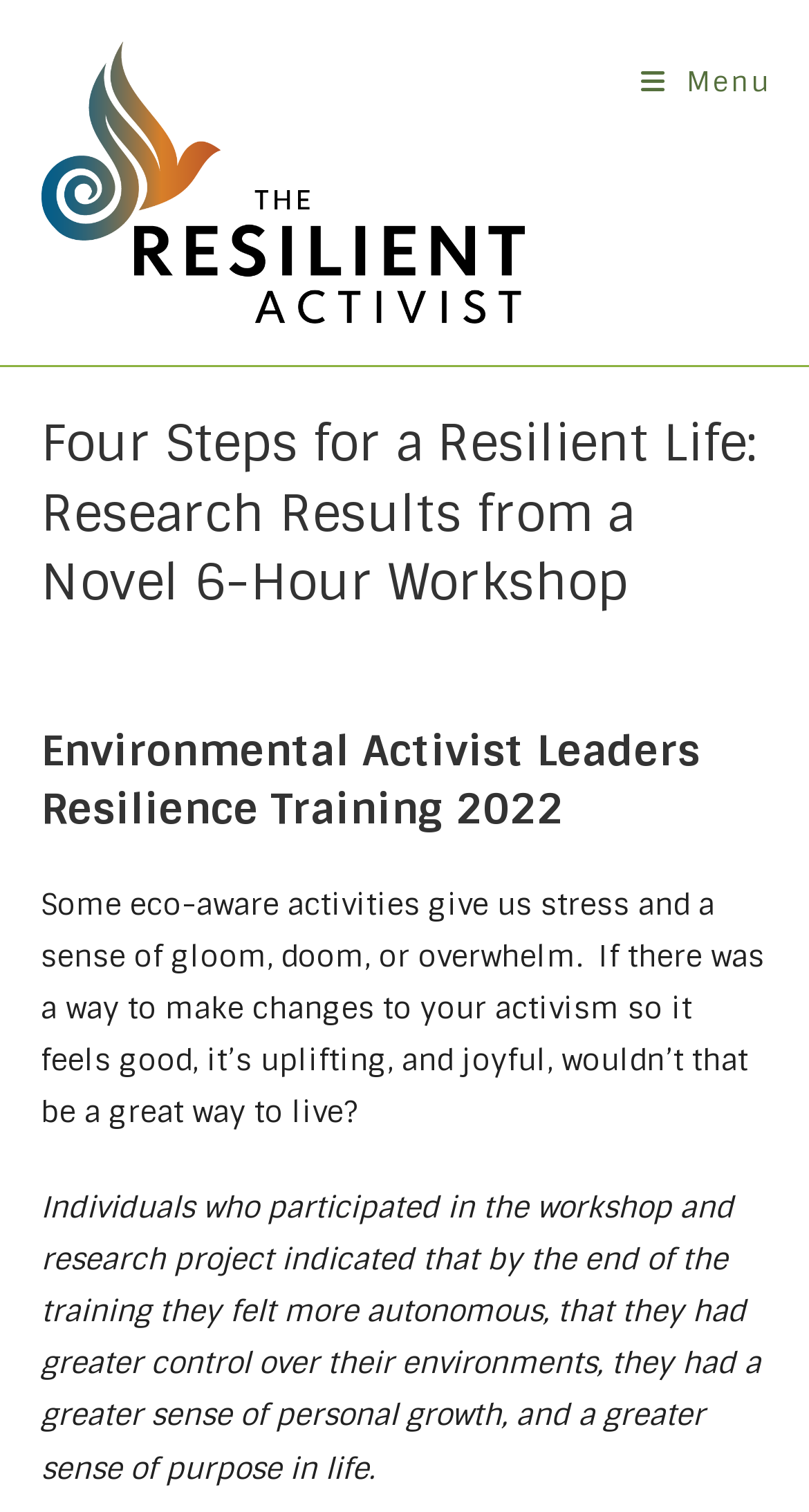Answer the following inquiry with a single word or phrase:
What is the purpose of the workshop mentioned on the webpage?

To improve psychological well-being